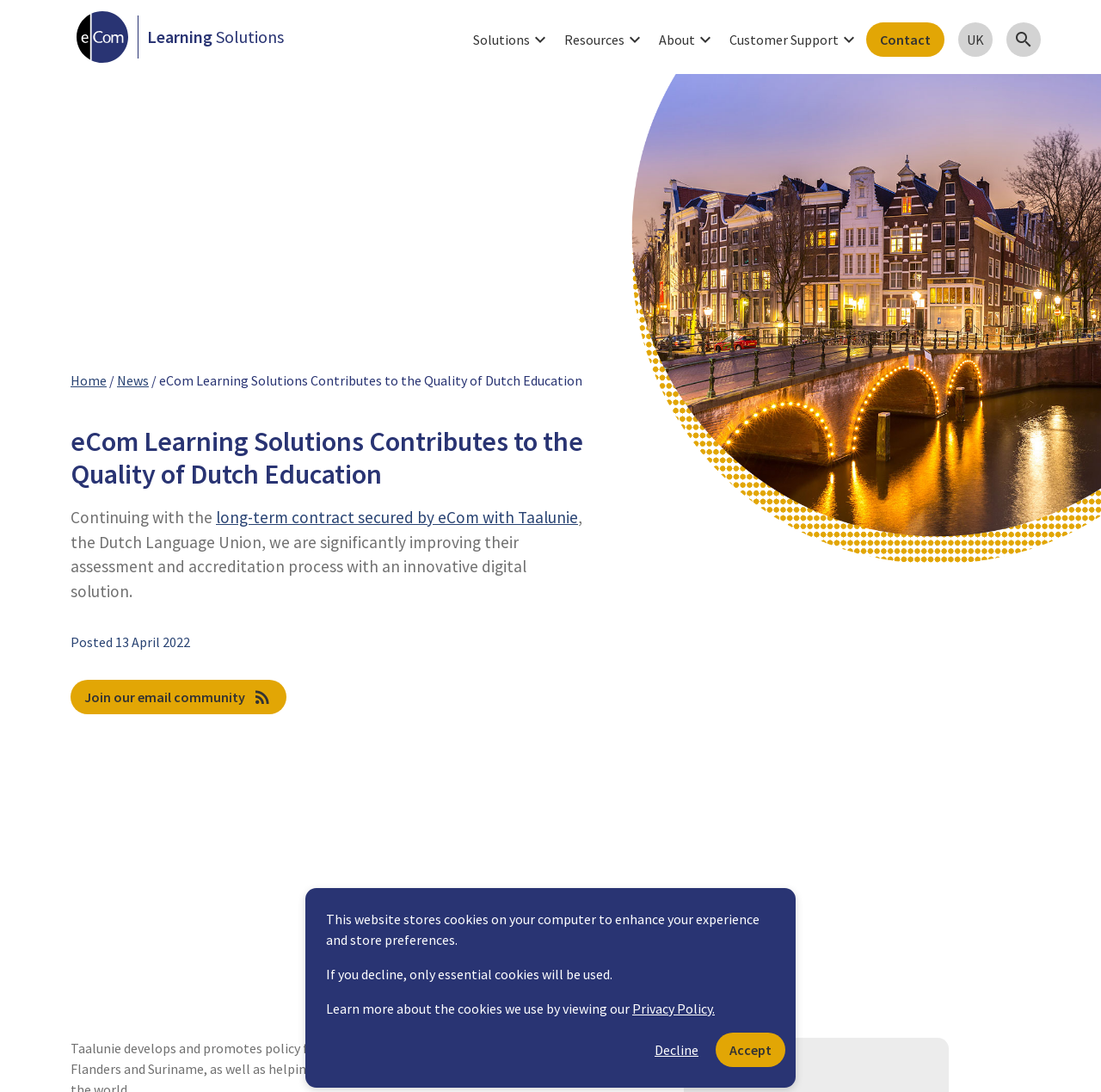Utilize the information from the image to answer the question in detail:
What is the purpose of the digital solution?

The purpose of the digital solution can be inferred from the text on the webpage, which states that eCom is 'significantly improving their assessment and accreditation process with an innovative digital solution'.